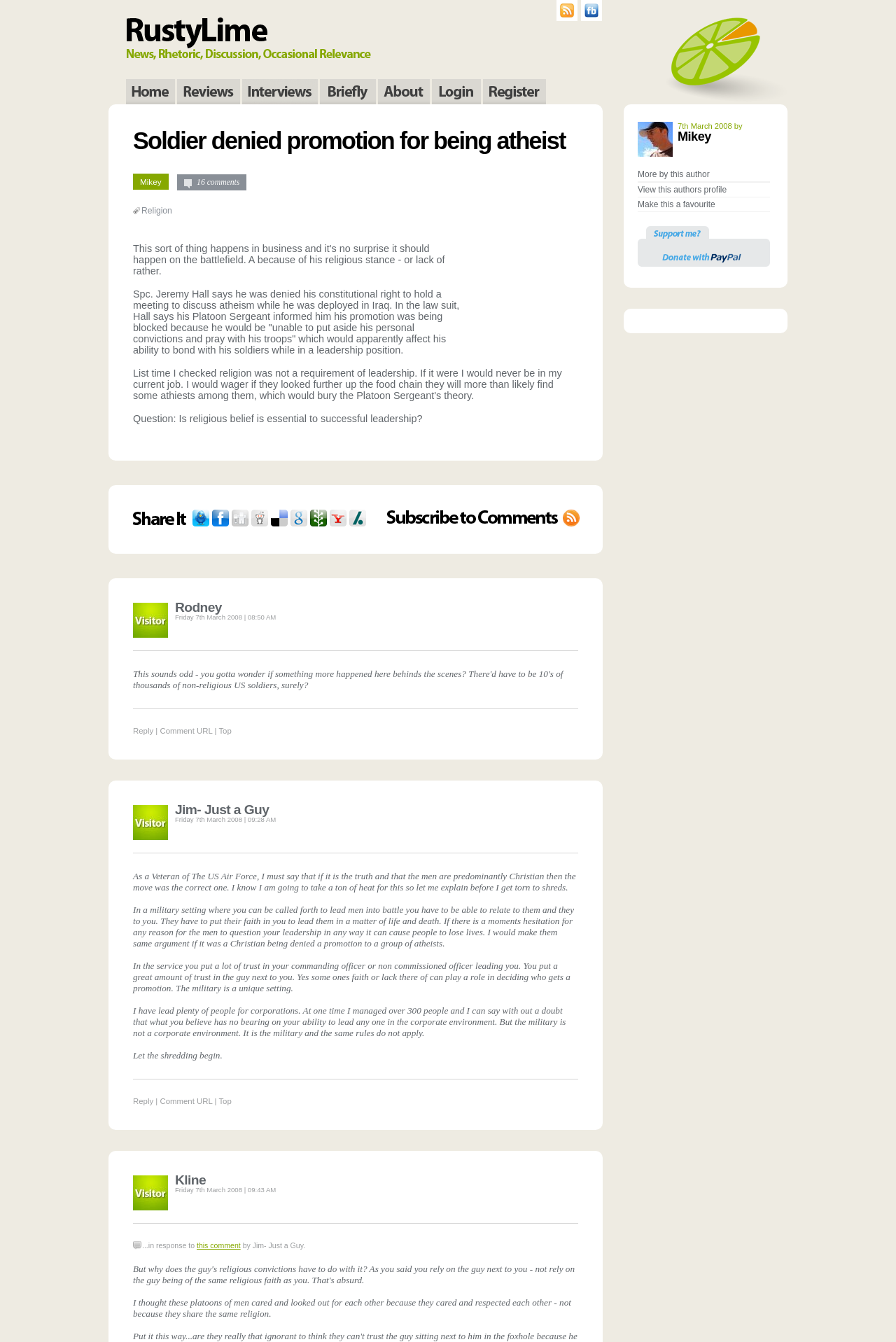Detail the features and information presented on the webpage.

The webpage appears to be a blog post or article discussing a news story about a soldier who was denied promotion for being an atheist. The title of the post is "Soldier denied promotion for being atheist" and is displayed prominently at the top of the page.

Below the title, there are several links to other sections of the website, including "Reviews", "Interviews", "Briefly", "About us", "Login", and "Register". These links are arranged horizontally across the top of the page.

The main content of the post is a news article about a soldier named Spc. Jeremy Hall who was denied promotion because of his atheism. The article is accompanied by an image related to the story.

Below the article, there are several comments from readers, each with a heading displaying the commenter's name and the date and time of the comment. The comments are arranged in a vertical list, with the most recent comment at the top. Each comment includes a link to reply to the comment, as well as links to the commenter's profile and other options.

There are also several social media links, including Reddit, Delicious, Newsvine, and Slashdot, which allow users to share the article on various platforms.

In addition to the main content, there is a sidebar on the right side of the page that displays information about the author of the post, including their name, profile picture, and links to their profile and other articles they have written.